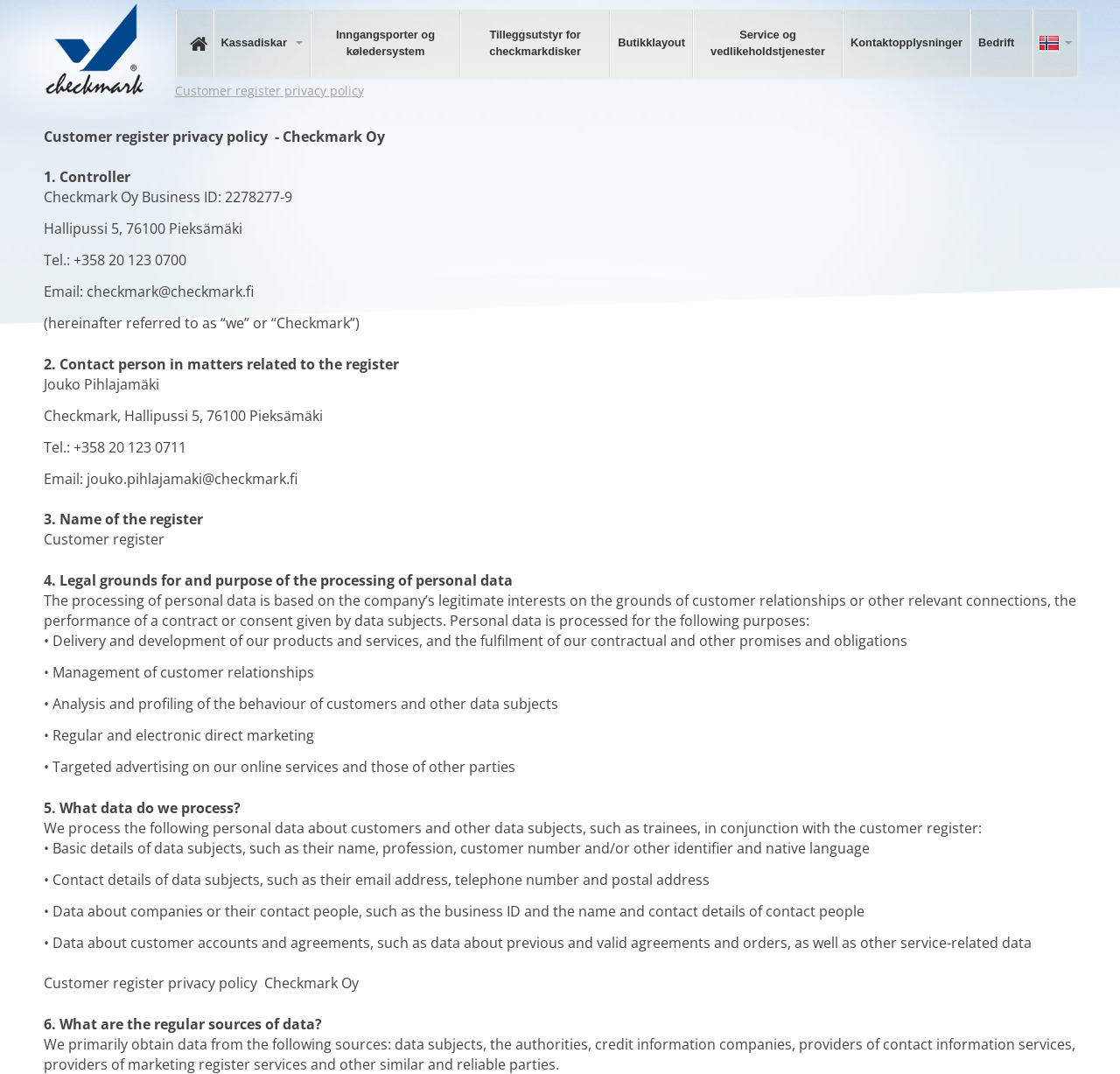What is the purpose of processing personal data?
Using the details shown in the screenshot, provide a comprehensive answer to the question.

The purpose of processing personal data is mentioned in section '4. Legal grounds for and purpose of the processing of personal data' where it is stated that personal data is processed for the purpose of customer relationships, performance of a contract, and other relevant connections.